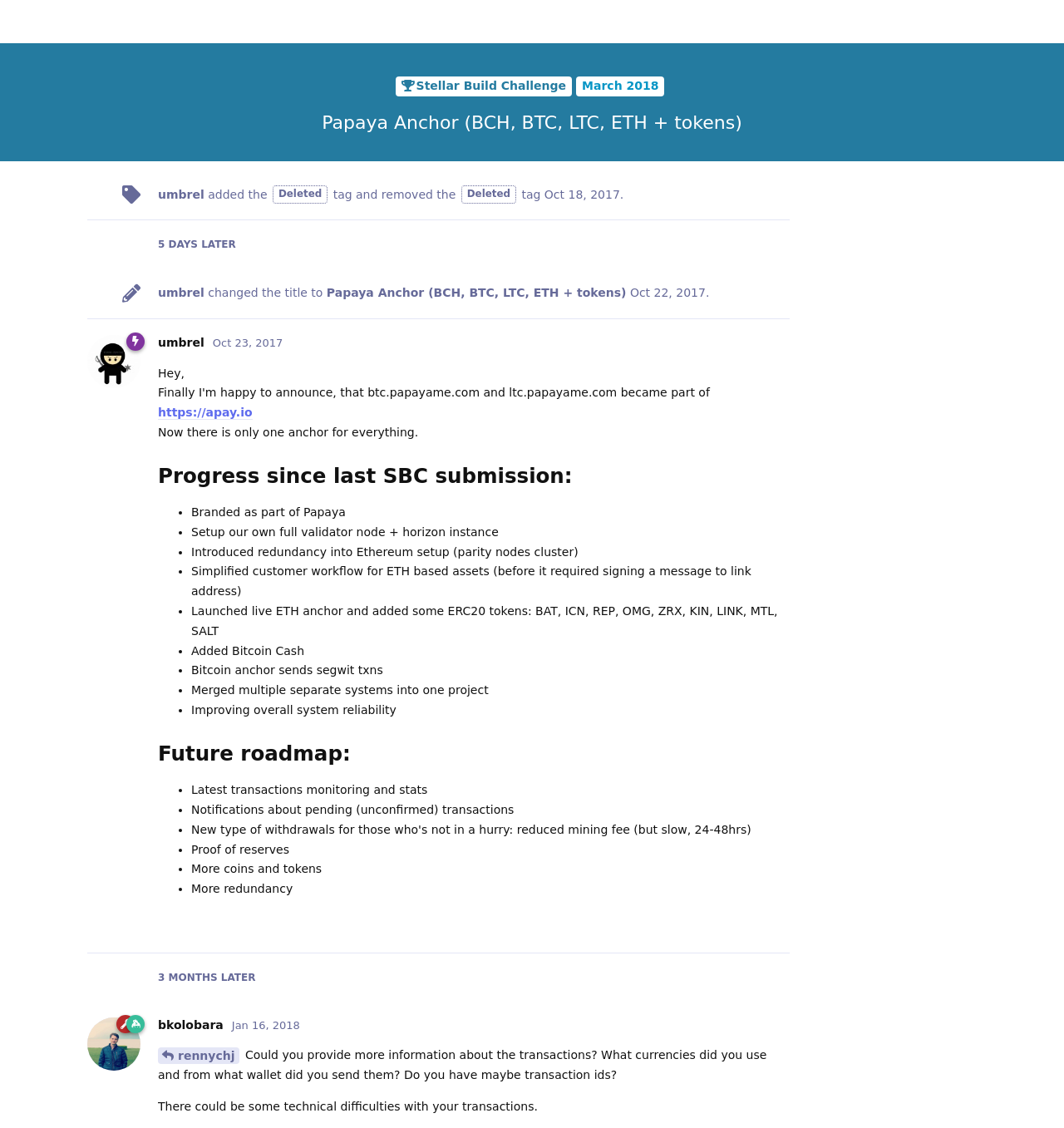Locate the bounding box coordinates of the element that should be clicked to fulfill the instruction: "Click the 'Forum Guidelines' link".

[0.227, 0.007, 0.336, 0.034]